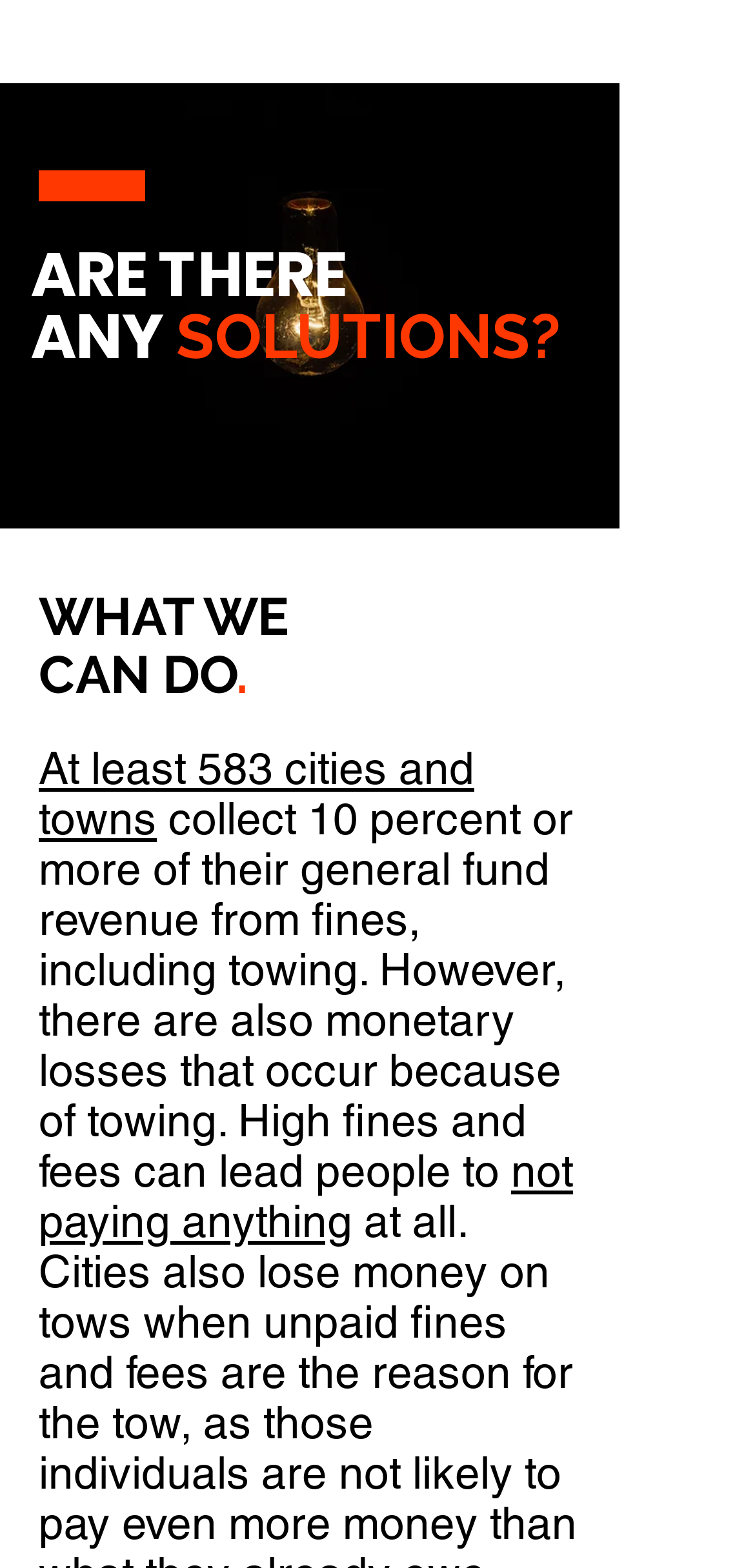Describe all the key features and sections of the webpage thoroughly.

The webpage is about solutions related to fair towing, as indicated by the title "SOLUTIONS | Fair Towing Alliance". At the top of the page, there is a prominent image attributed to Rodion Kutsaev, taking up a significant portion of the top section. Below the image, there is a thin line separator.

The main content of the page is divided into sections, with headings and paragraphs. The first heading, "ARE THERE ANY SOLUTIONS?", is positioned below the image and line separator. The second heading, "WHAT WE CAN DO.", is located further down the page.

Under the second heading, there is a link to a statistic, "At least 583 cities and towns", which is followed by a paragraph of text. The text explains that these cities and towns collect a significant portion of their revenue from fines, including towing, and that high fines and fees can lead to monetary losses. The paragraph also contains a link to a consequence of not paying these fines, "not paying anything". Overall, the page appears to be discussing the issues and potential solutions related to towing and its impact on cities and towns.